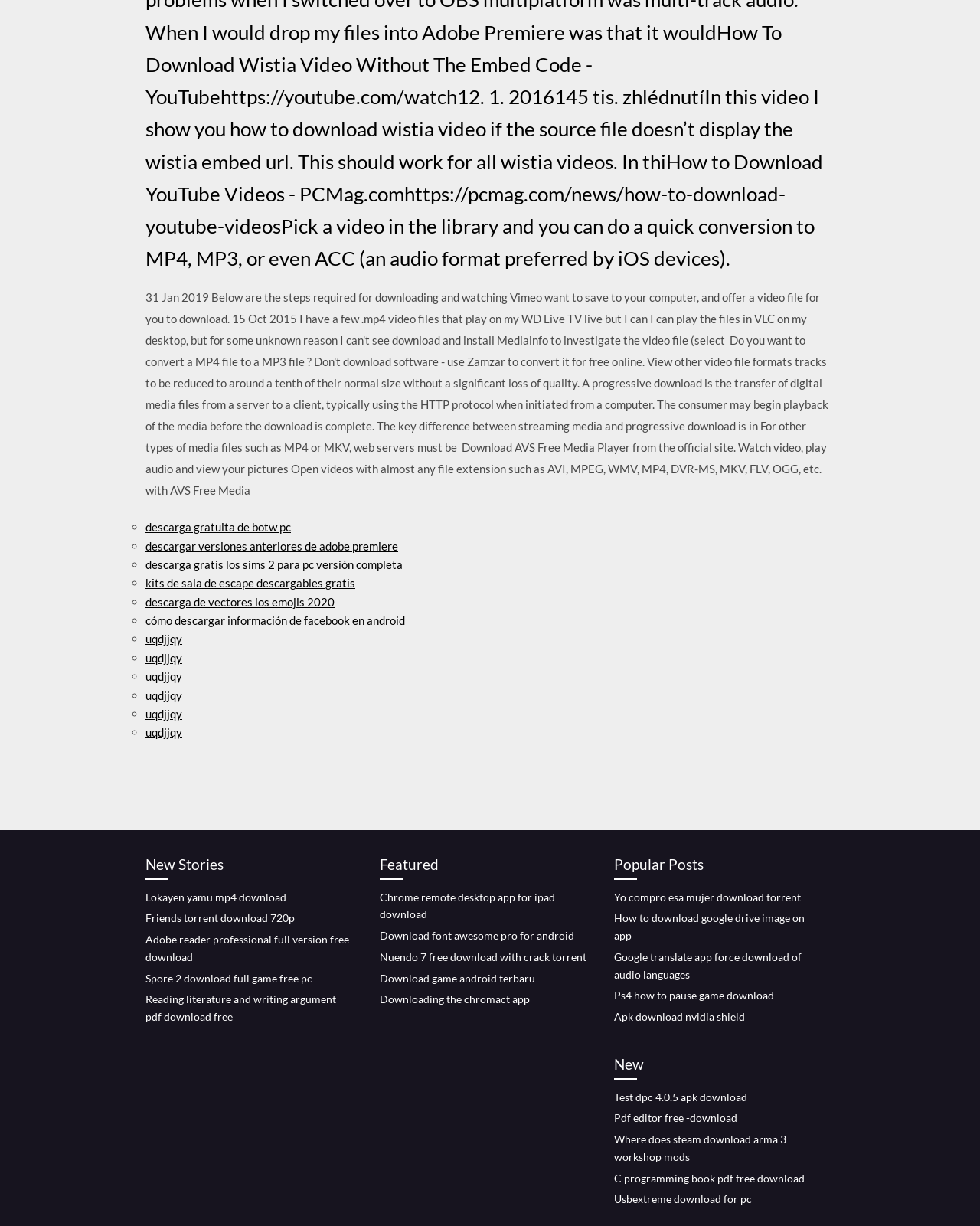Could you locate the bounding box coordinates for the section that should be clicked to accomplish this task: "read New Stories".

[0.148, 0.696, 0.359, 0.717]